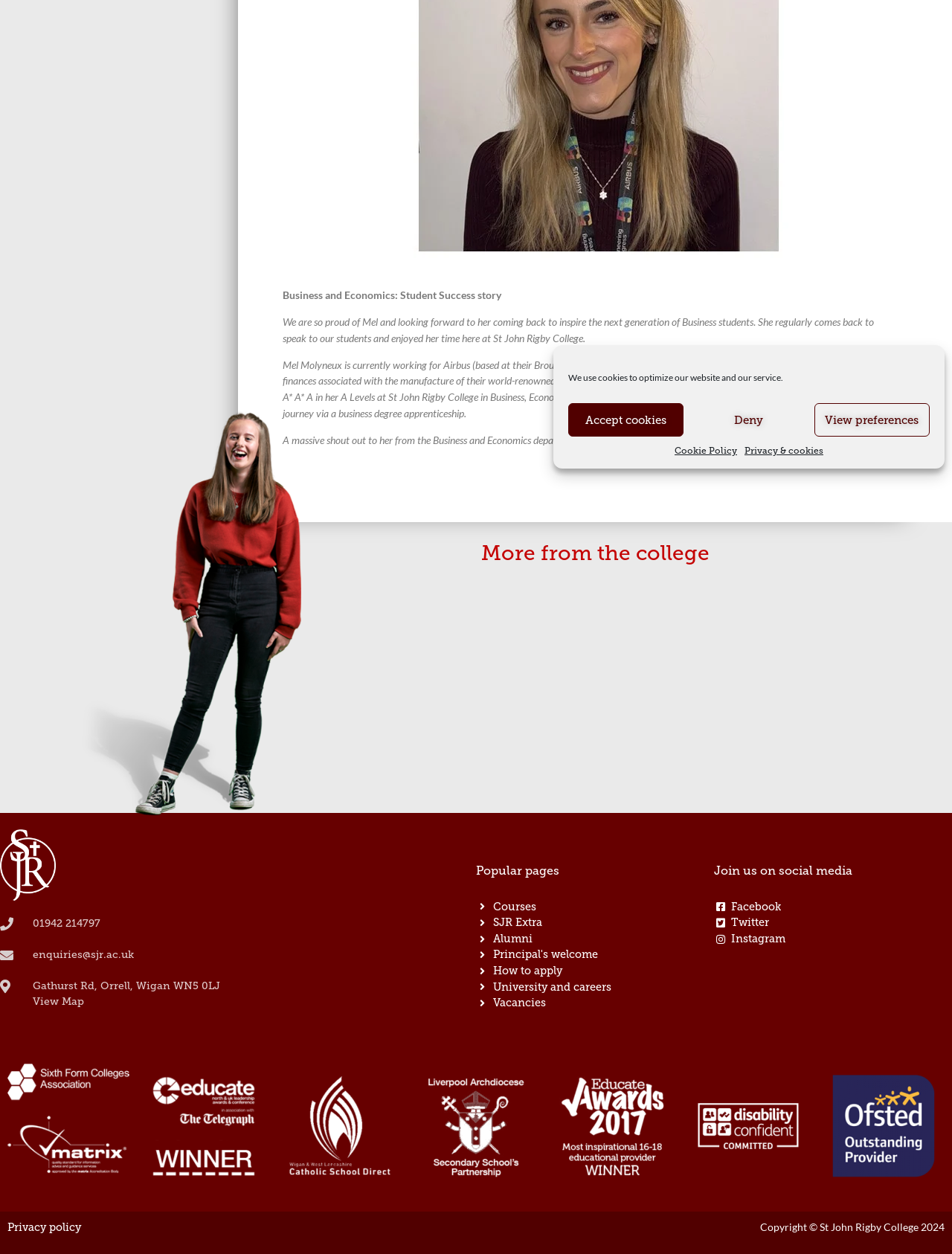Given the element description: "How to apply", predict the bounding box coordinates of this UI element. The coordinates must be four float numbers between 0 and 1, given as [left, top, right, bottom].

[0.5, 0.768, 0.75, 0.781]